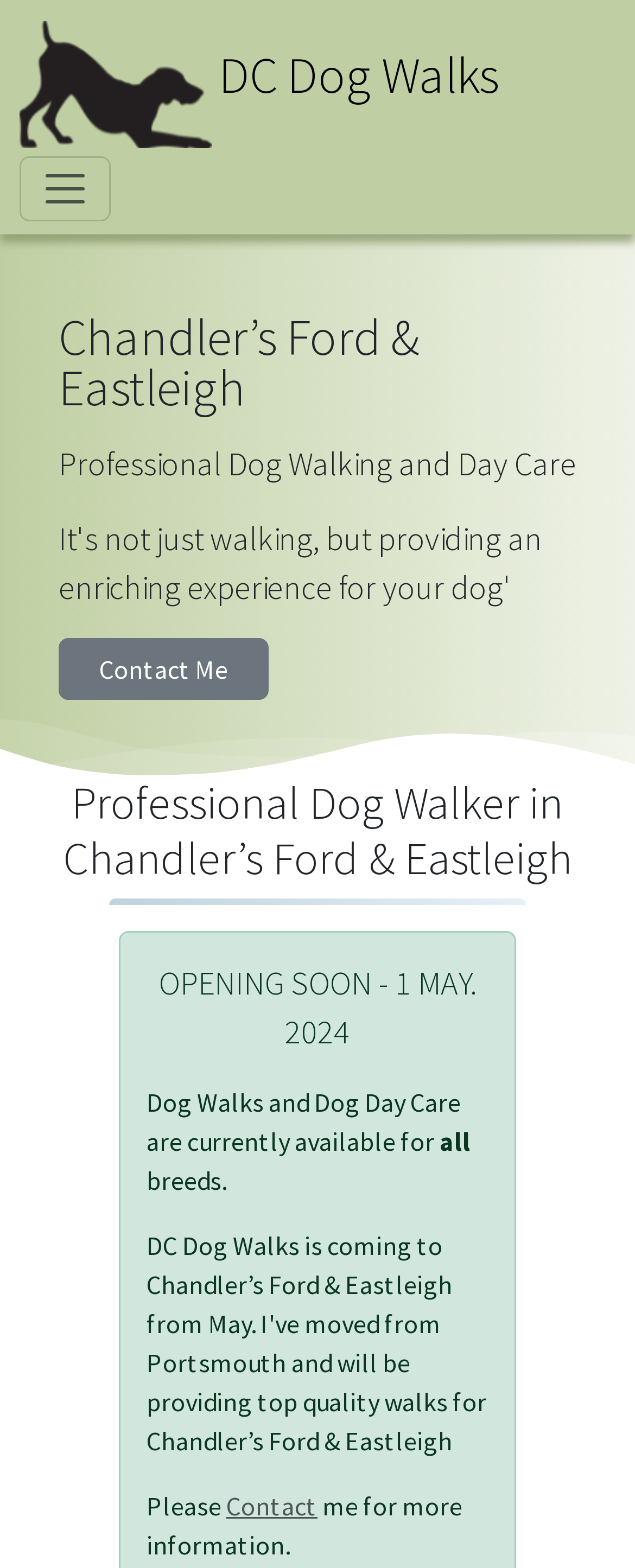Identify the bounding box for the given UI element using the description provided. Coordinates should be in the format (top-left x, top-left y, bottom-right x, bottom-right y) and must be between 0 and 1. Here is the description: Contact

[0.356, 0.95, 0.5, 0.971]